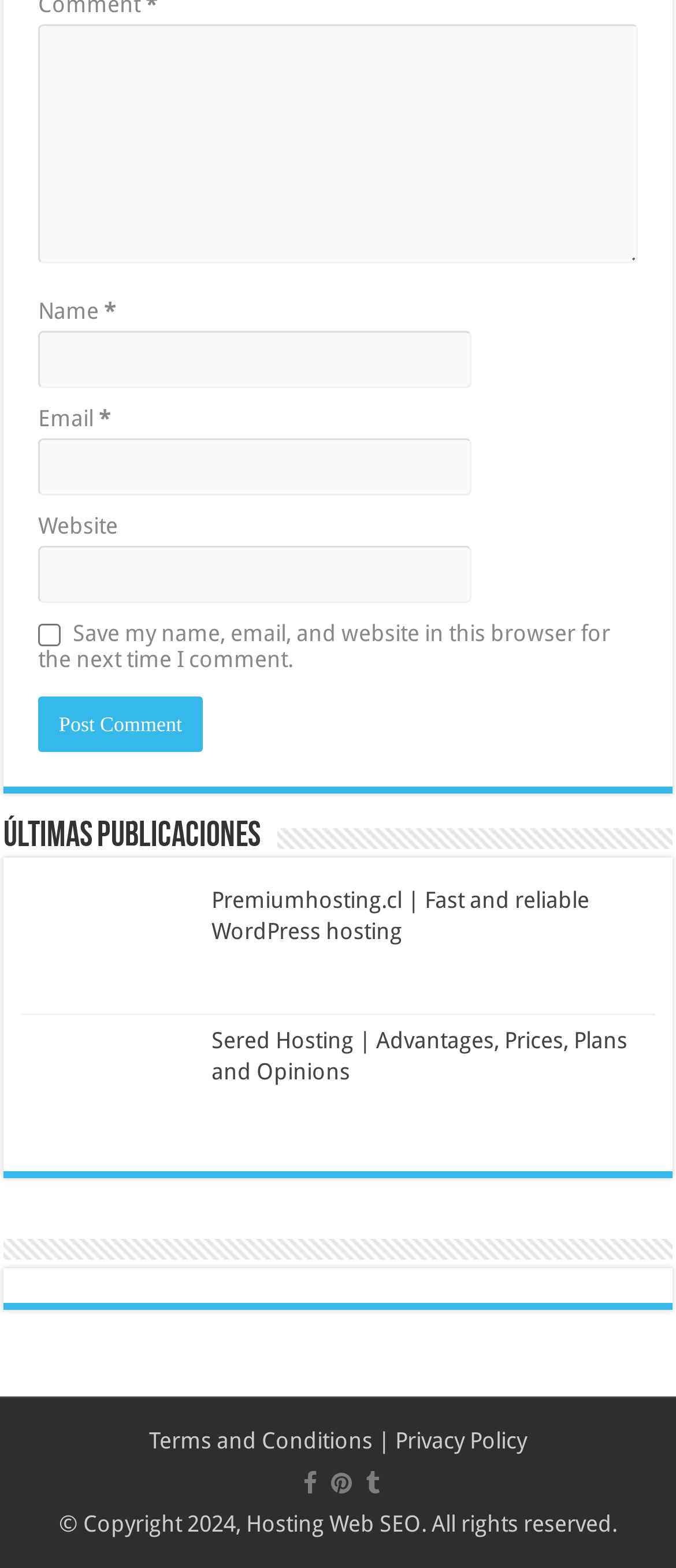Identify the bounding box coordinates of the element that should be clicked to fulfill this task: "Click the Post Comment button". The coordinates should be provided as four float numbers between 0 and 1, i.e., [left, top, right, bottom].

[0.056, 0.444, 0.3, 0.479]